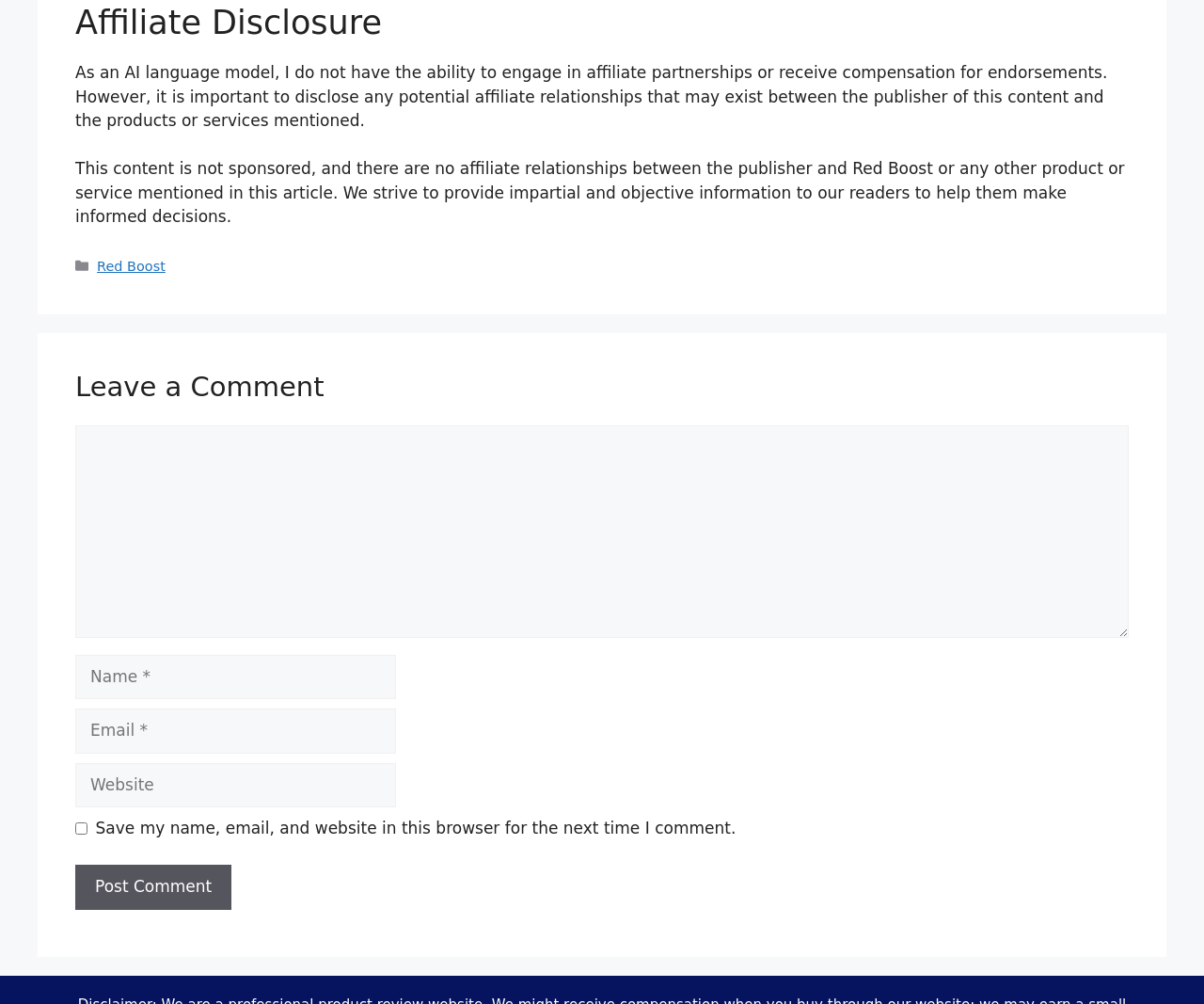What is the purpose of the affiliate disclosure?
Relying on the image, give a concise answer in one word or a brief phrase.

To disclose potential affiliate relationships